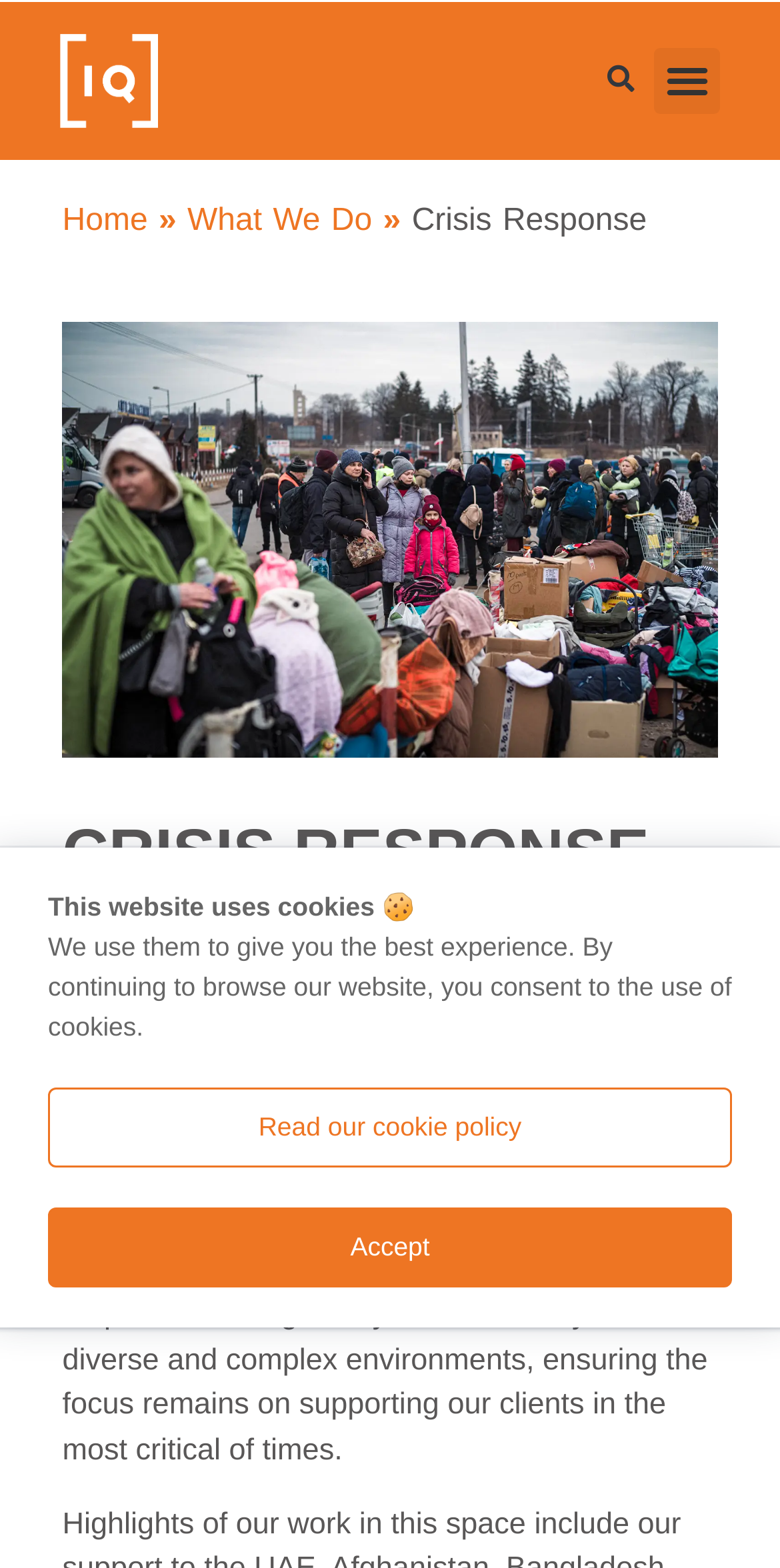Analyze and describe the webpage in a detailed narrative.

The webpage is about Iqarus, a world leader in healthcare solutions, with a focus on crisis response. At the top left, there is a link to an unknown destination. Next to it, on the top right, is a search bar with a "Search" button. A "Menu Toggle" button is located to the right of the search bar.

Below the top section, there are navigation links, including "Home", "What We Do", and others, separated by a "»" symbol. The main content of the page is headed by a large title "CRISIS RESPONSE" at the top center.

The main content is divided into two paragraphs. The first paragraph describes Iqarus' experience in responding to humanitarian emergencies, conflicts, and natural disasters, providing a rapid coordinated response to sustain and save lives. The second paragraph elaborates on their decades of experience in crisis response, working effectively across diverse environments to support clients in critical times.

At the bottom right, there is another link to an unknown destination. Below the main content, there is a notice about the website using cookies, with a brief description of their purpose and a link to read the cookie policy. The notice also includes an "Accept" button.